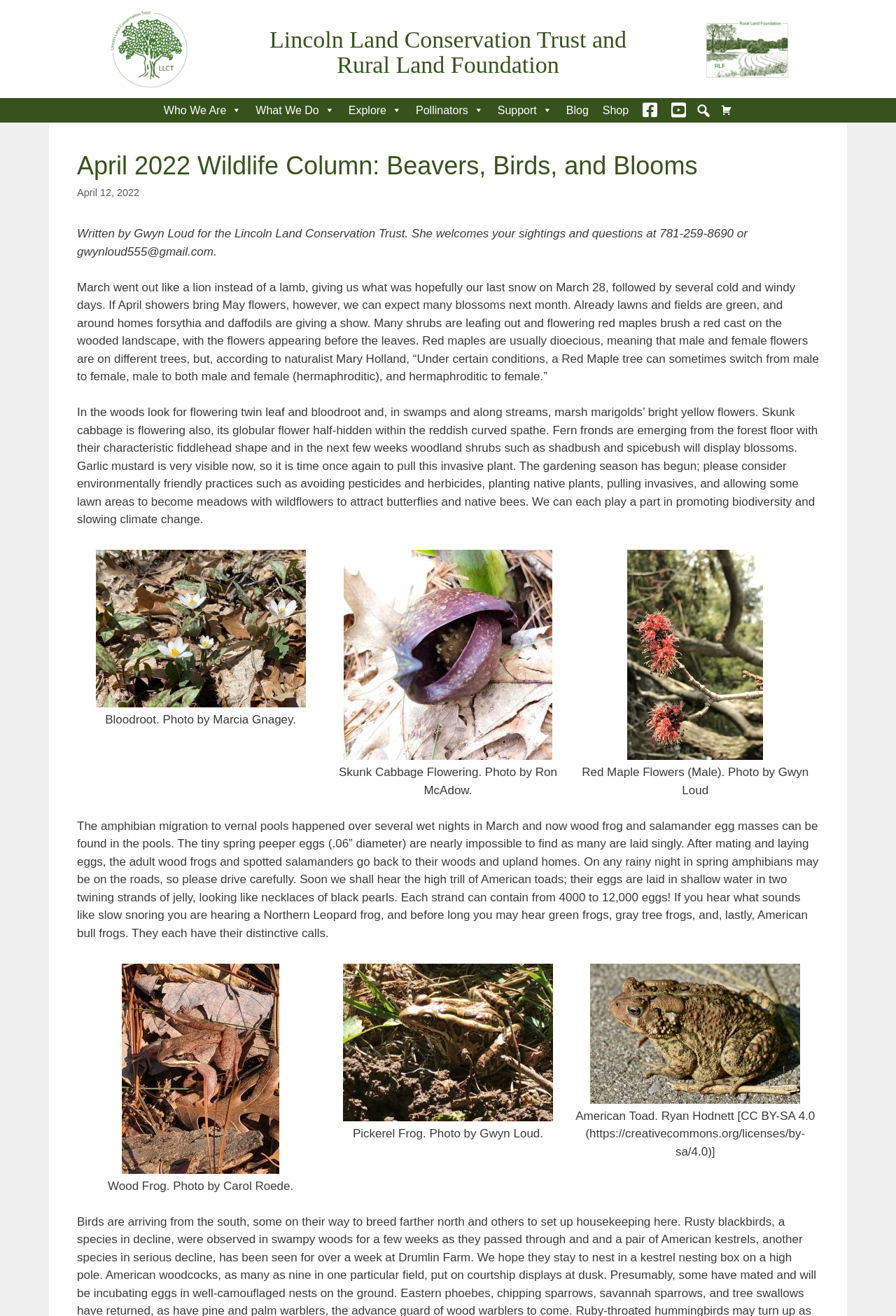How many figures are in the article?
Look at the screenshot and provide an in-depth answer.

There are six figures in the article, each with a caption and a link to a photo. The figures are numbered from 1 to 6 and show different wildlife species.